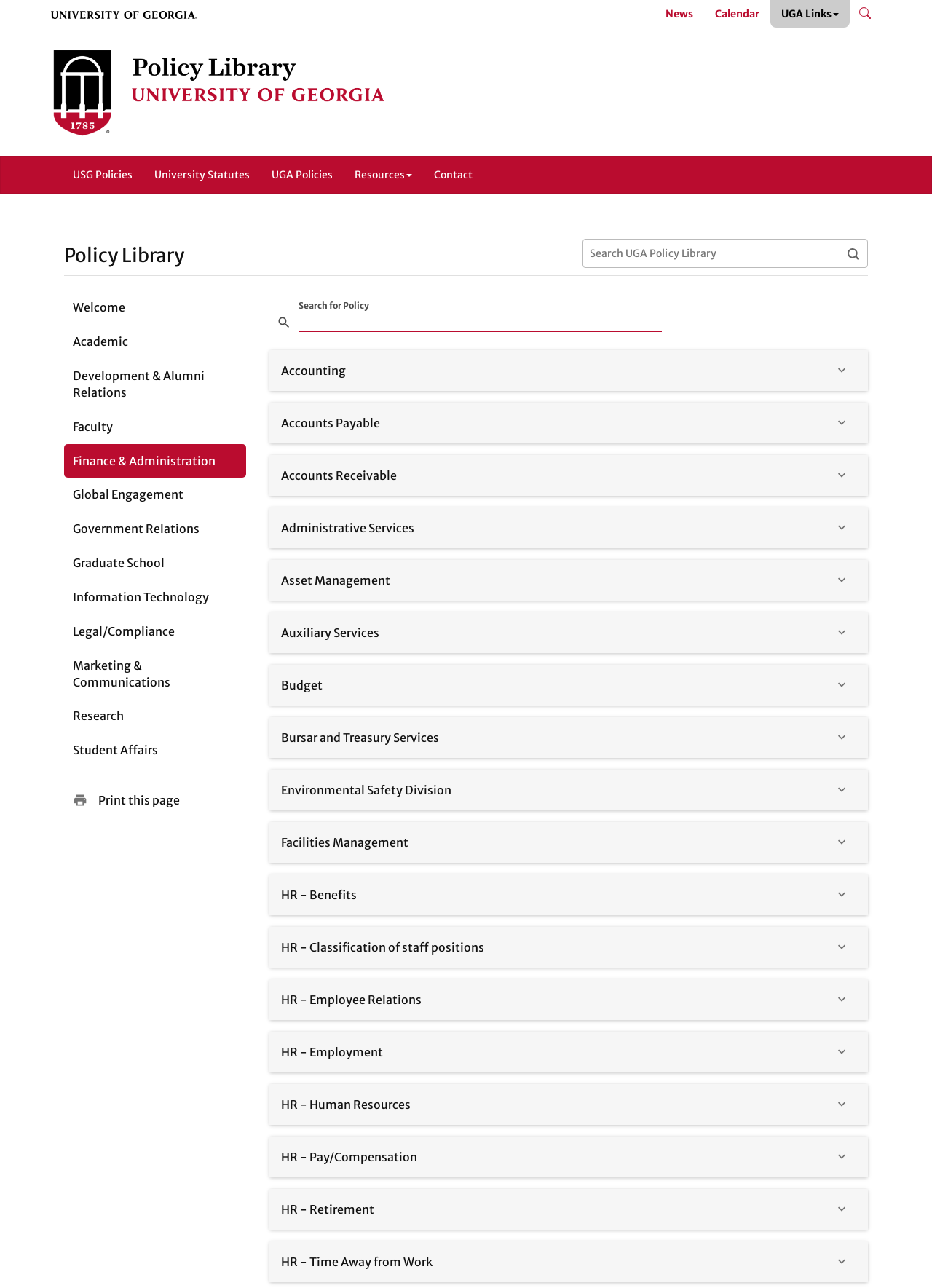What is the name of the university associated with this policy library?
Refer to the image and give a detailed answer to the question.

I found the university's name in the top navigation bar, where it is displayed as an image and a link.